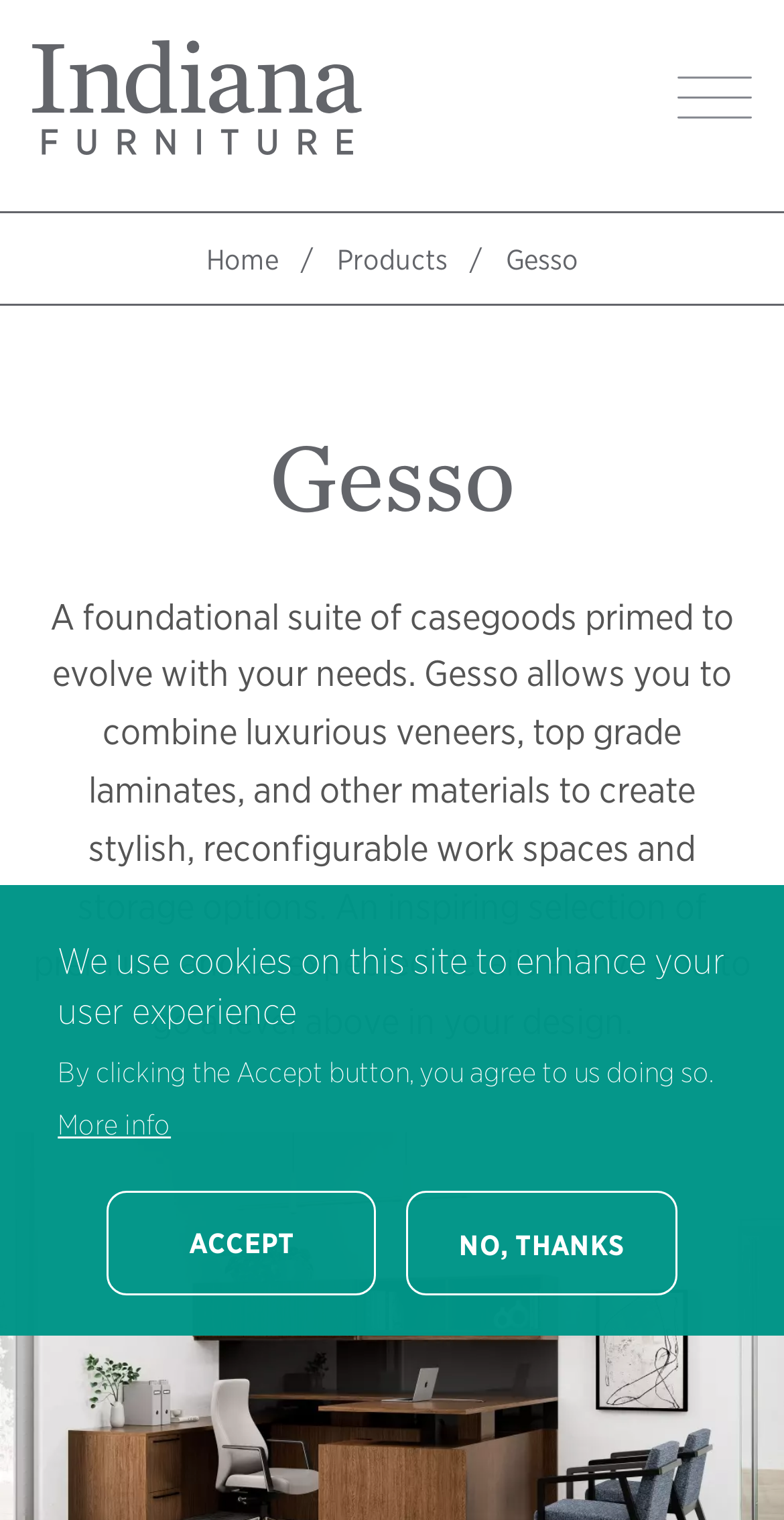Specify the bounding box coordinates of the area to click in order to follow the given instruction: "browse Indiana Furniture Home."

[0.04, 0.082, 0.46, 0.107]